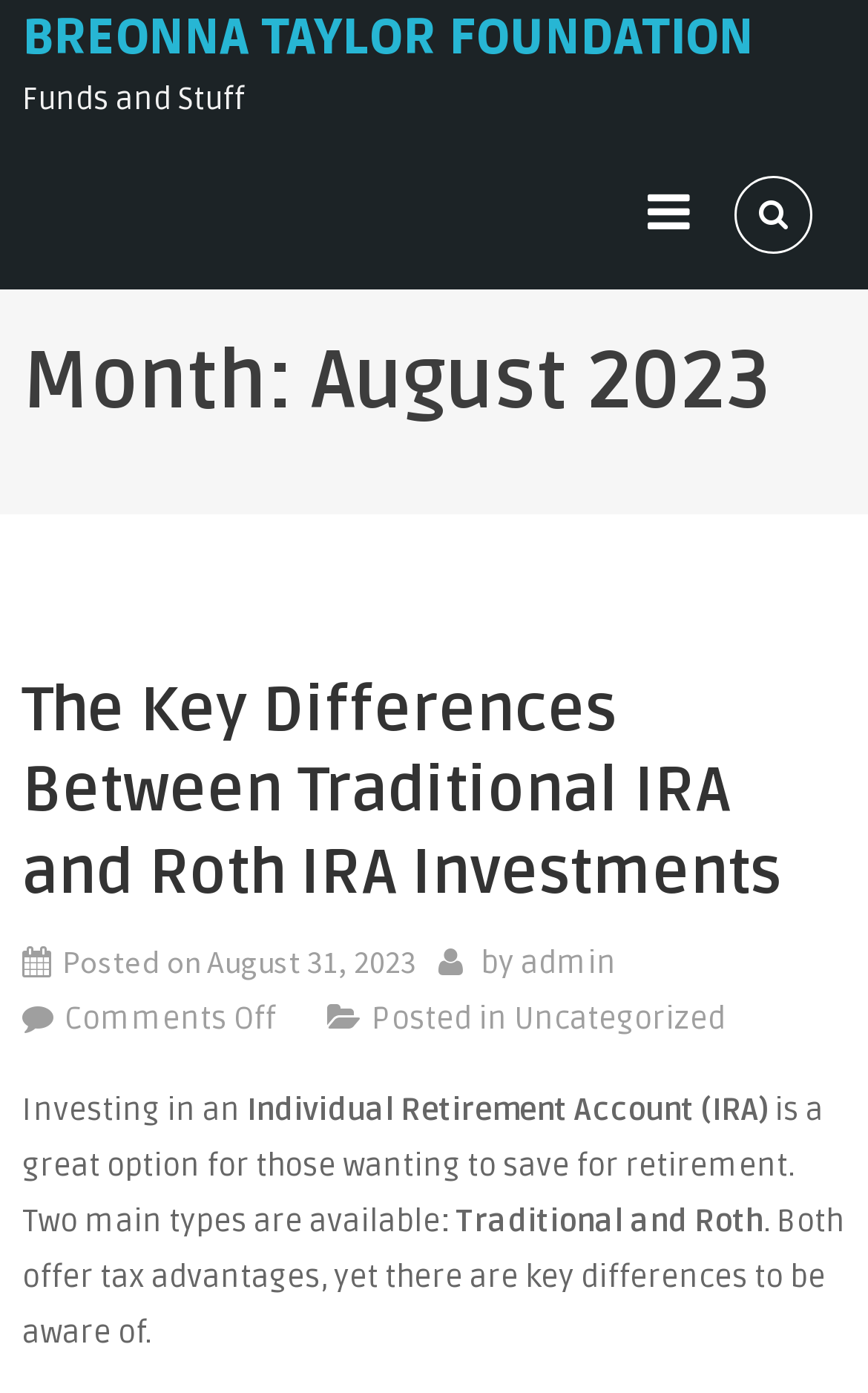Offer a meticulous description of the webpage's structure and content.

The webpage is about the Breonna Taylor Foundation, with a focus on a blog post about the differences between Traditional IRA and Roth IRA investments. 

At the top of the page, there is a link to the Breonna Taylor Foundation, followed by a static text "Funds and Stuff". On the right side of the top section, there are two social media links, represented by icons. 

Below the top section, there is a heading that indicates the current month, August 2023. Underneath this heading, there is a main article section. The article title, "The Key Differences Between Traditional IRA and Roth IRA Investments", is prominently displayed. 

The article content is divided into paragraphs, with the first paragraph starting with "Investing in an Individual Retirement Account (IRA) is a great option for those wanting to save for retirement." The text explains the two main types of IRAs, Traditional and Roth, and their key differences. 

On the right side of the article, there is information about the post, including the date "August 31, 2023", the author "admin", and the category "Uncategorized". There is also a "Comments Off" indicator.